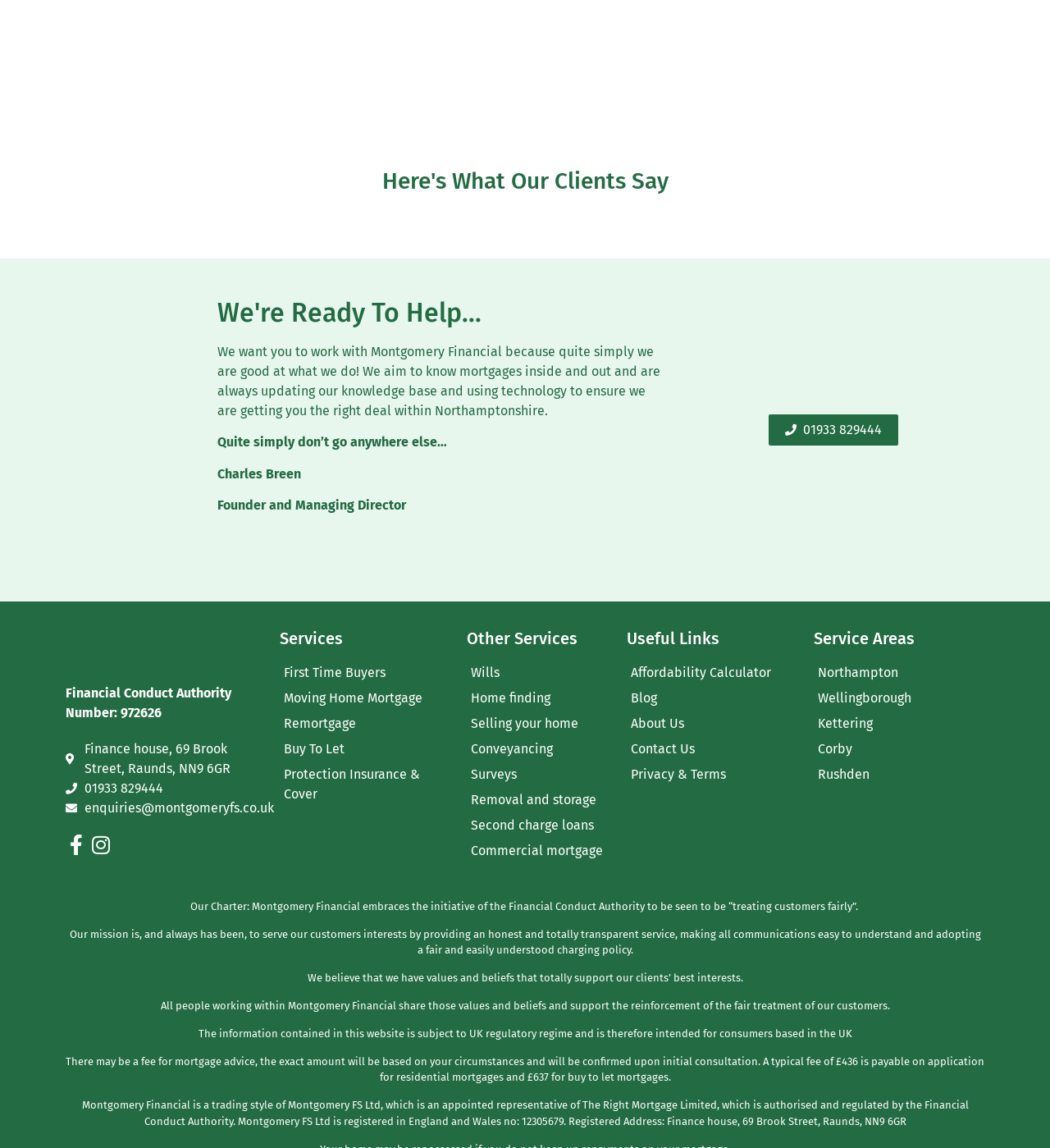Could you find the bounding box coordinates of the clickable area to complete this instruction: "Check the 'About Us' page"?

[0.597, 0.622, 0.759, 0.639]